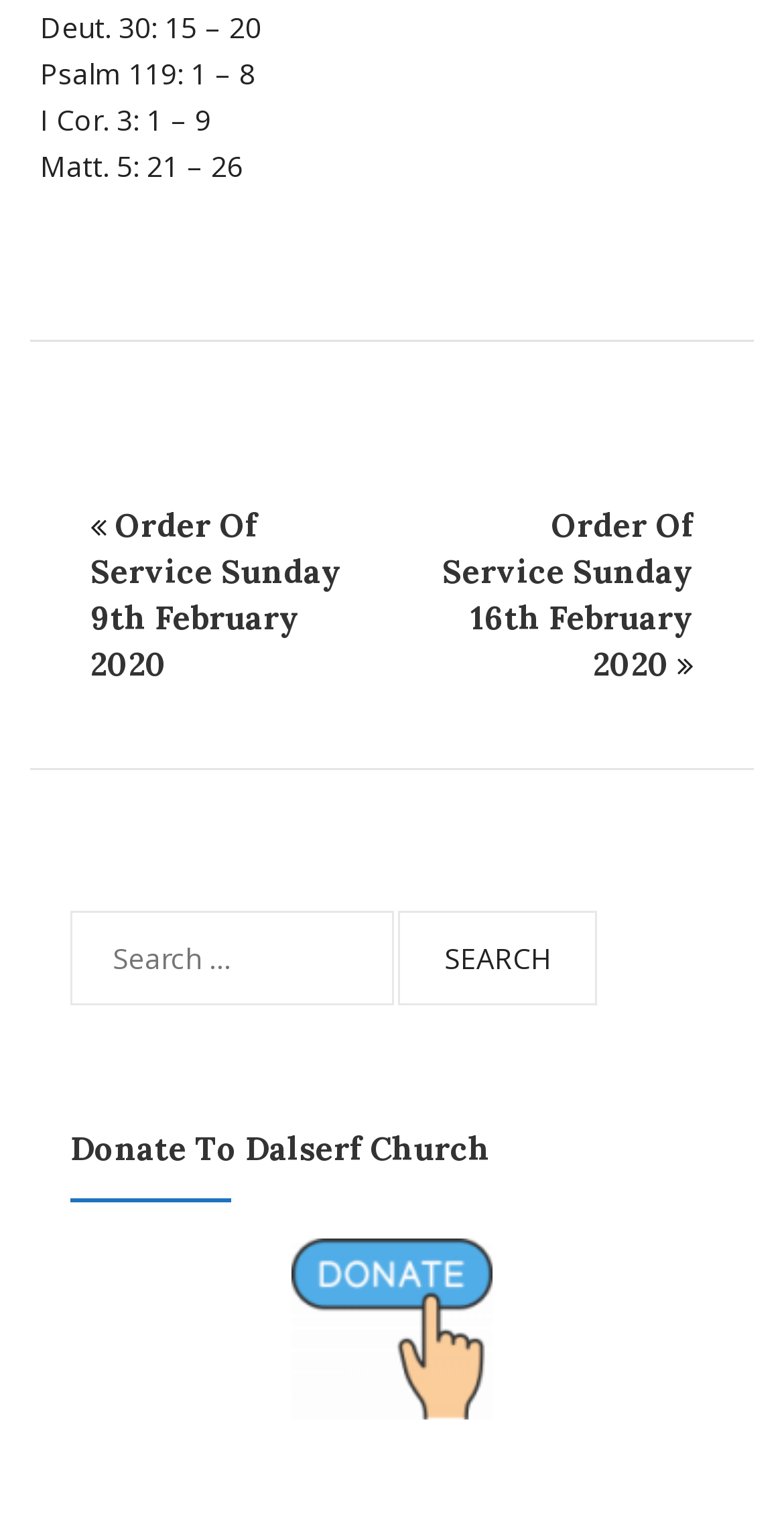How can I donate to Dalserf Church?
Answer the question with a detailed and thorough explanation.

I found a heading that says 'Donate To Dalserf Church', and a link below it that says 'Donate to Dalserf Church'. This suggests that clicking on this link will take me to a page where I can make a donation to Dalserf Church.